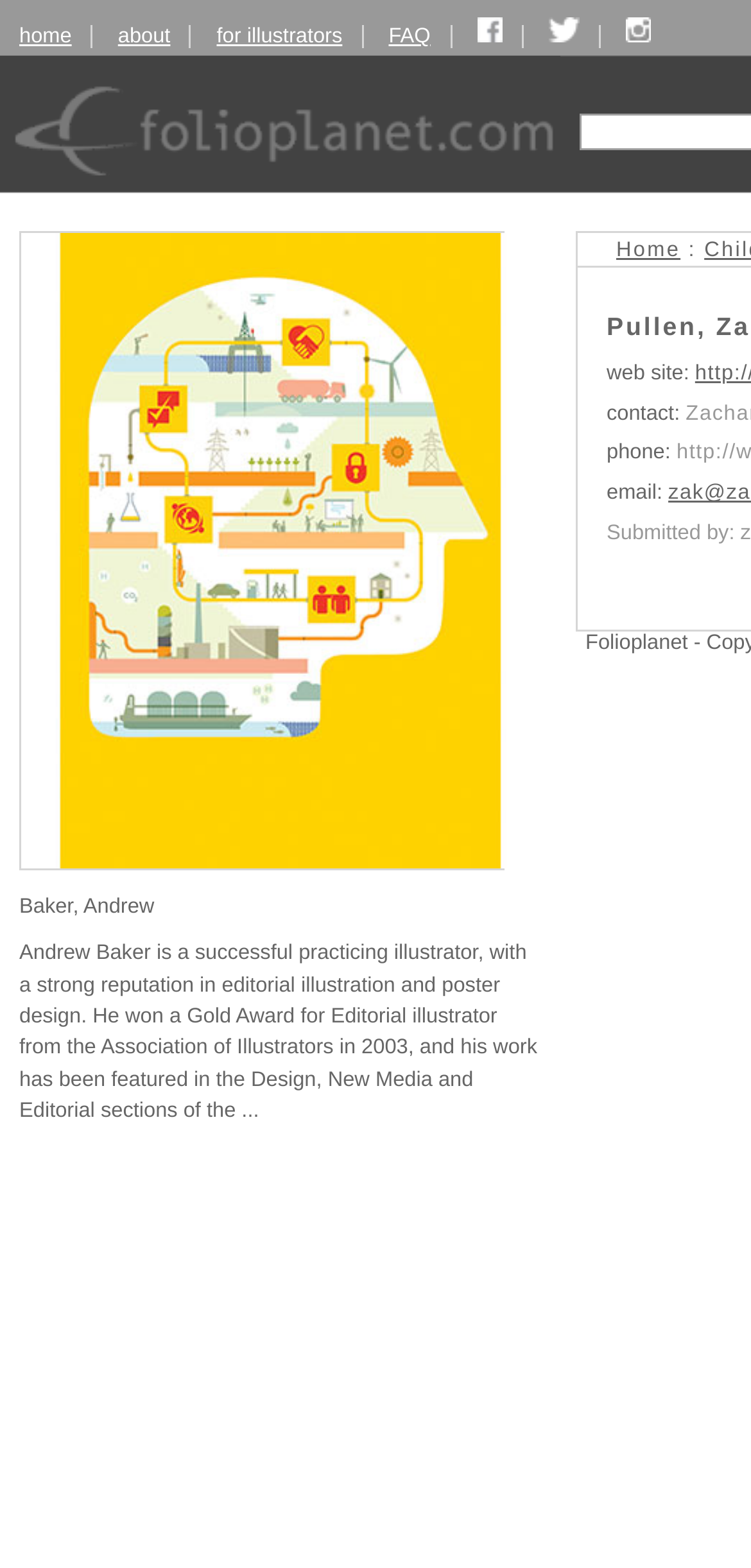What is the profession of the people listed?
Please provide a comprehensive answer based on the visual information in the image.

I inferred the answer by looking at the descriptions of the people listed, which mention their work in illustration, editorial illustration, and poster design. This suggests that the people listed are illustrators.